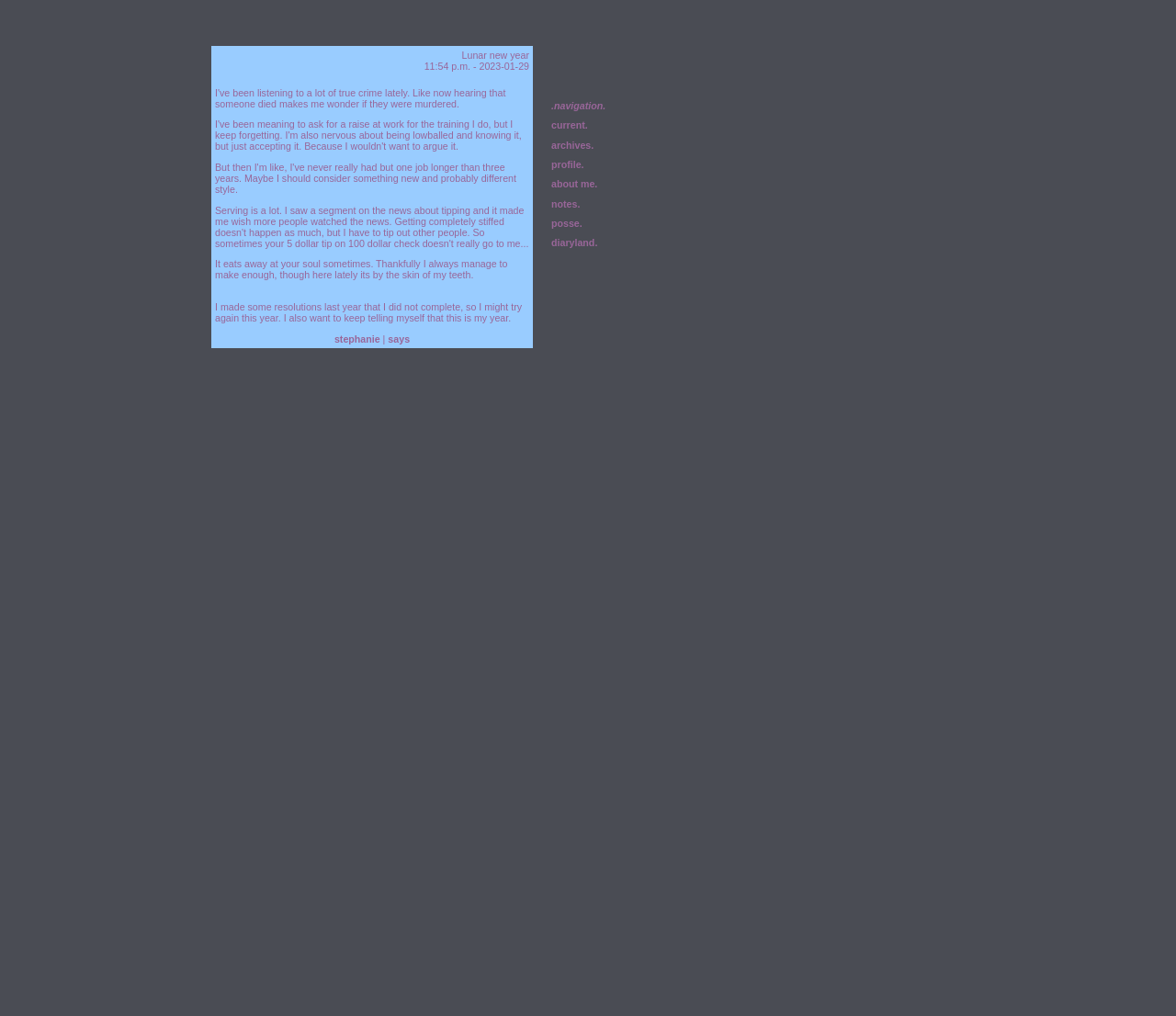What is the date of the blog post?
Can you provide a detailed and comprehensive answer to the question?

The date of the blog post can be found at the top of the post, where it says 'Lunar new year 11:54 p.m. - 2023-01-29'. This suggests that the post was written on January 29, 2023.